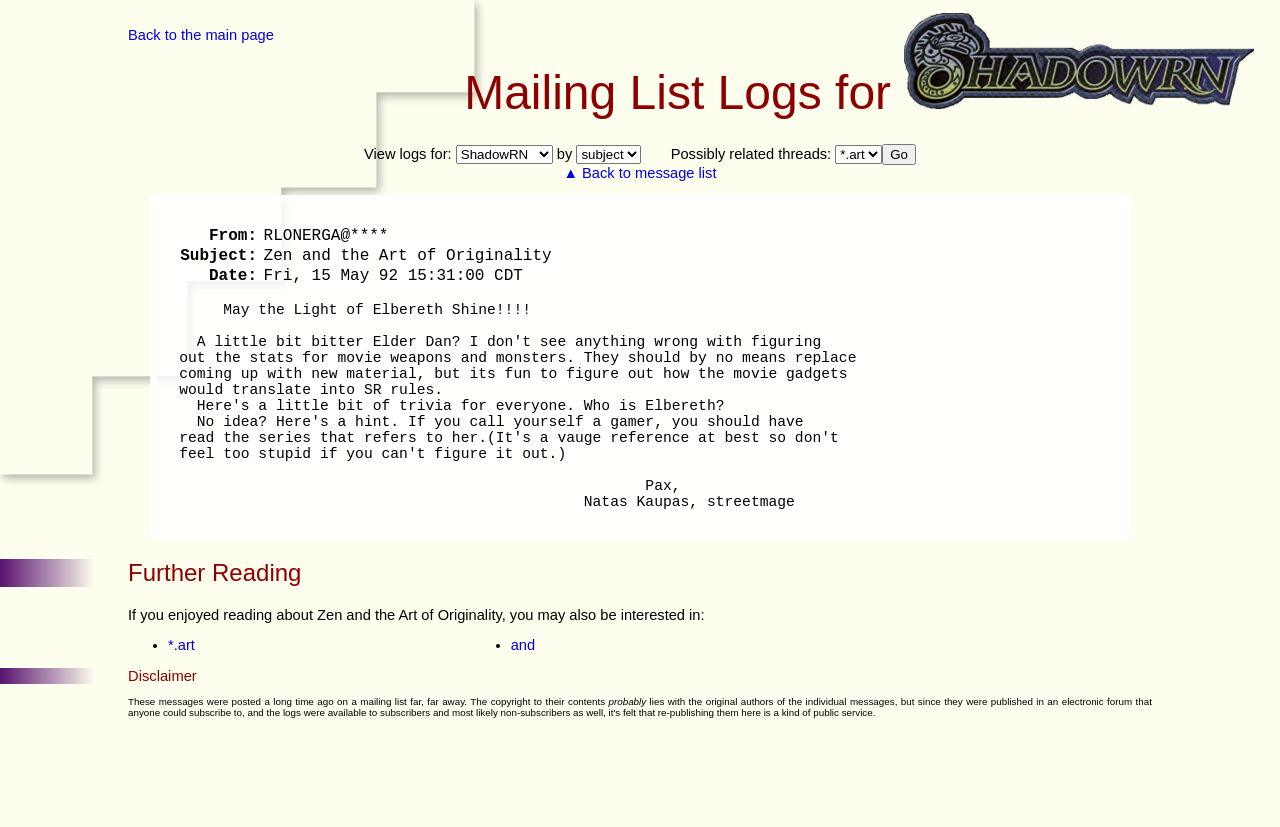Can you specify the bounding box coordinates for the region that should be clicked to fulfill this instruction: "Go back to the main page".

[0.1, 0.033, 0.214, 0.053]